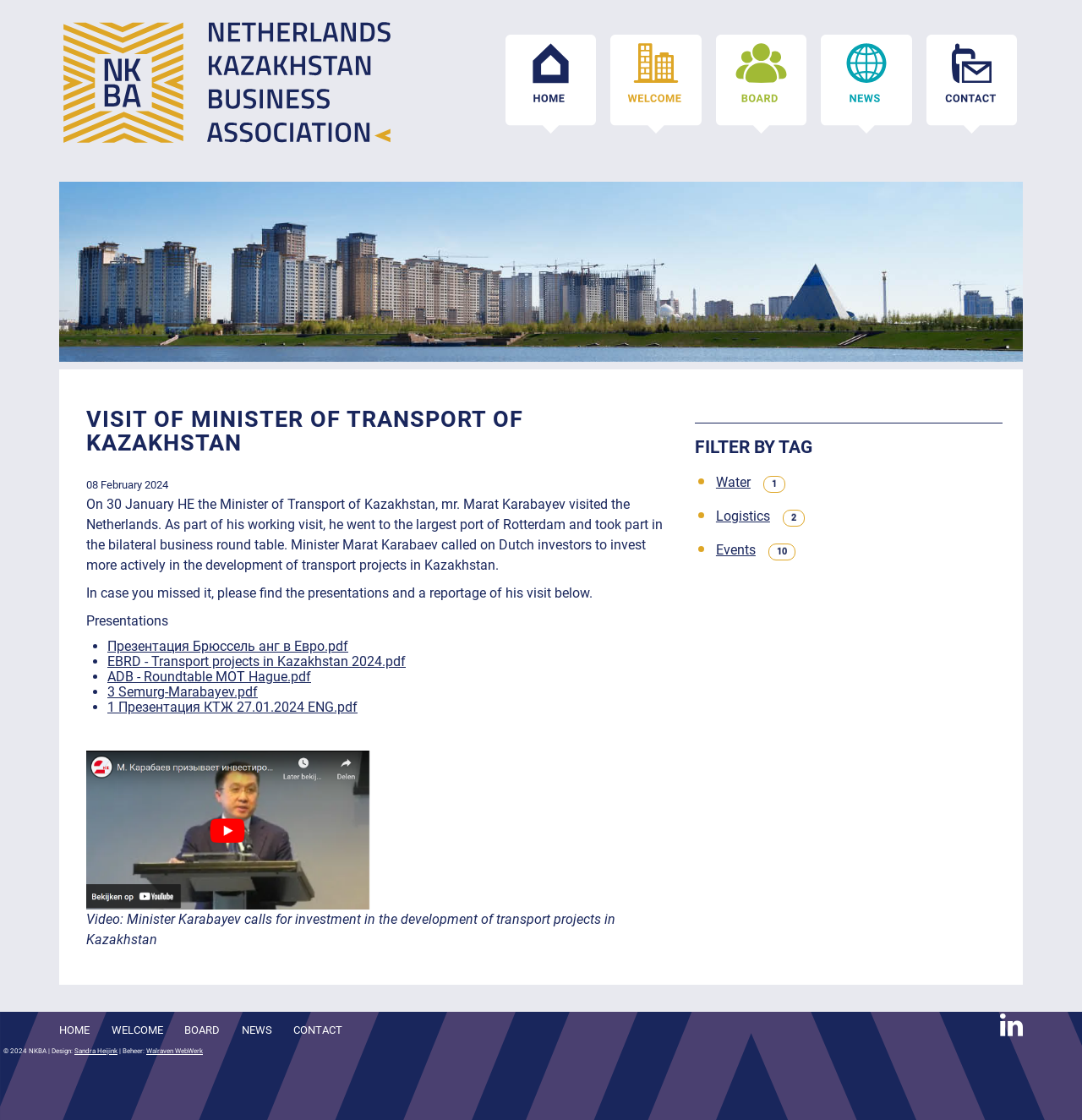Find the bounding box coordinates of the element you need to click on to perform this action: 'Download the presentation 'Презентация Брюссель анг в Евро.pdf''. The coordinates should be represented by four float values between 0 and 1, in the format [left, top, right, bottom].

[0.099, 0.57, 0.322, 0.584]